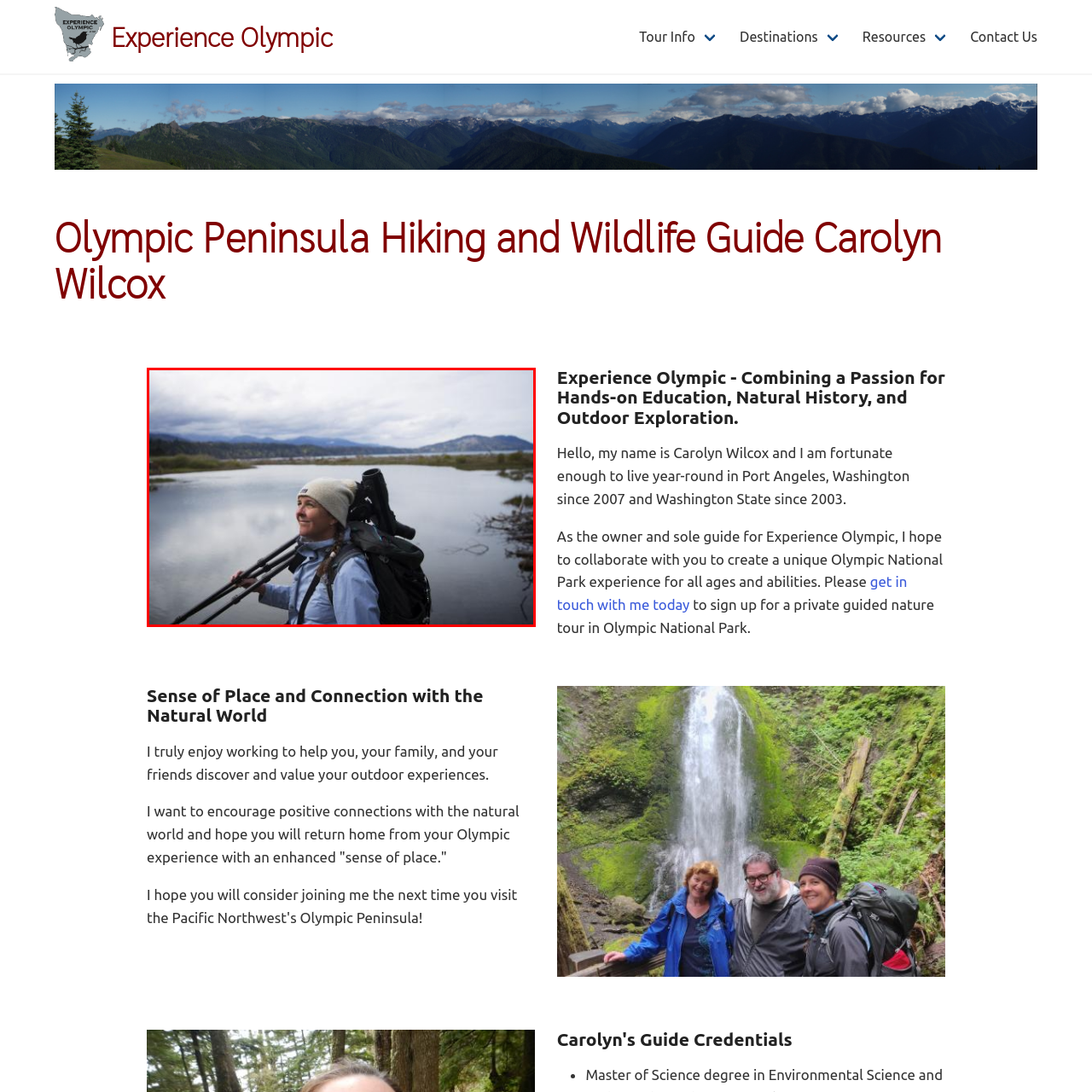Generate a comprehensive caption for the picture highlighted by the red outline.

In this serene image, a woman stands at the edge of a tranquil pond, likely in the Olympic Peninsula, capturing the essence of outdoor exploration. Dressed comfortably for her adventure, she wears a light blue jacket, a beanie, and carries a backpack. In her hands, she holds a pair of trekking poles, indicating her readiness for hiking. The backdrop reveals a landscape of misty mountains under a cloudy sky, reflecting the wilderness of the region. This scene embodies a sense of connection with nature, highlighting the joy of discovery and appreciation for the beautiful surroundings found in Olympic National Park.